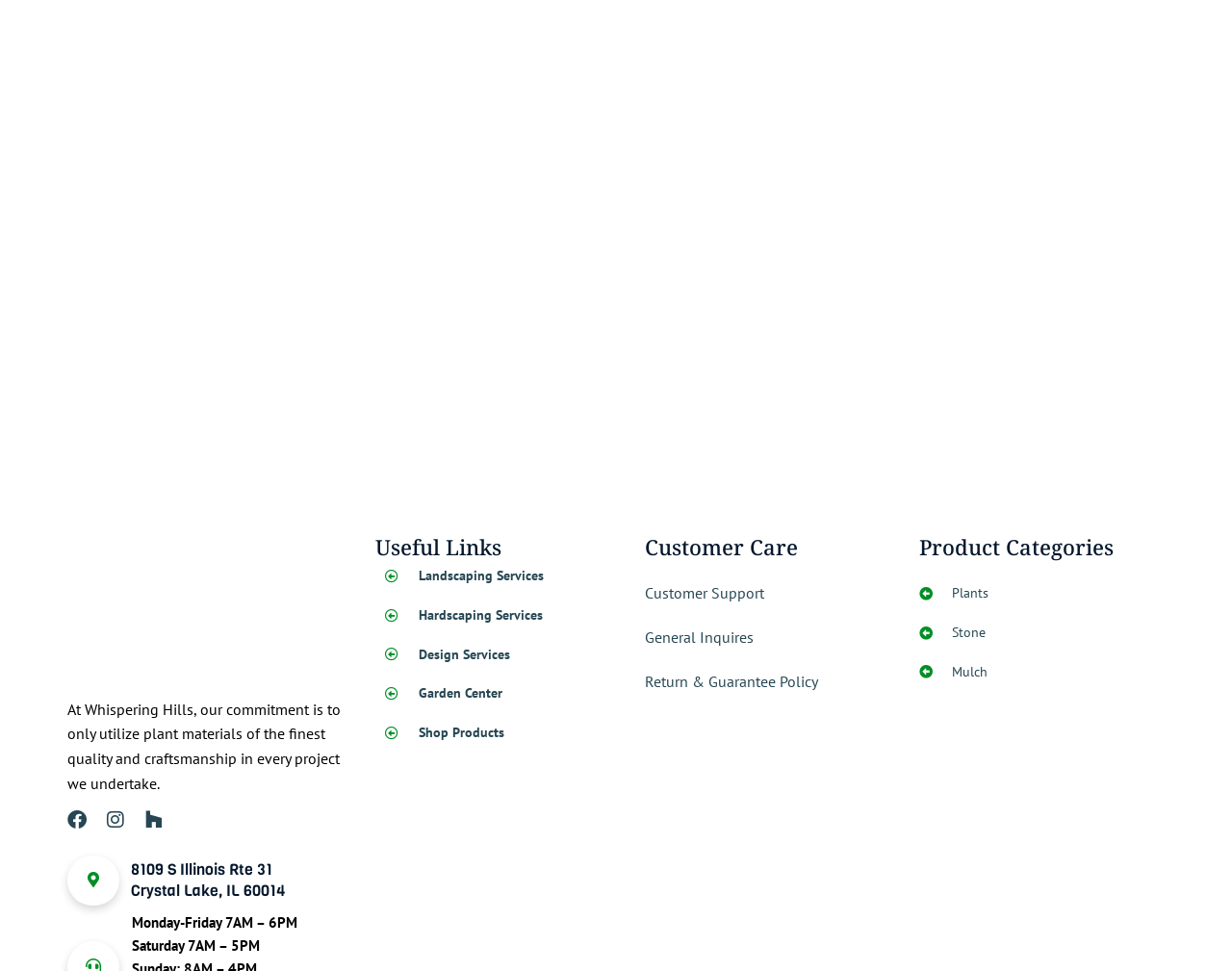Highlight the bounding box coordinates of the element that should be clicked to carry out the following instruction: "Explore Plants". The coordinates must be given as four float numbers ranging from 0 to 1, i.e., [left, top, right, bottom].

[0.746, 0.599, 0.803, 0.624]